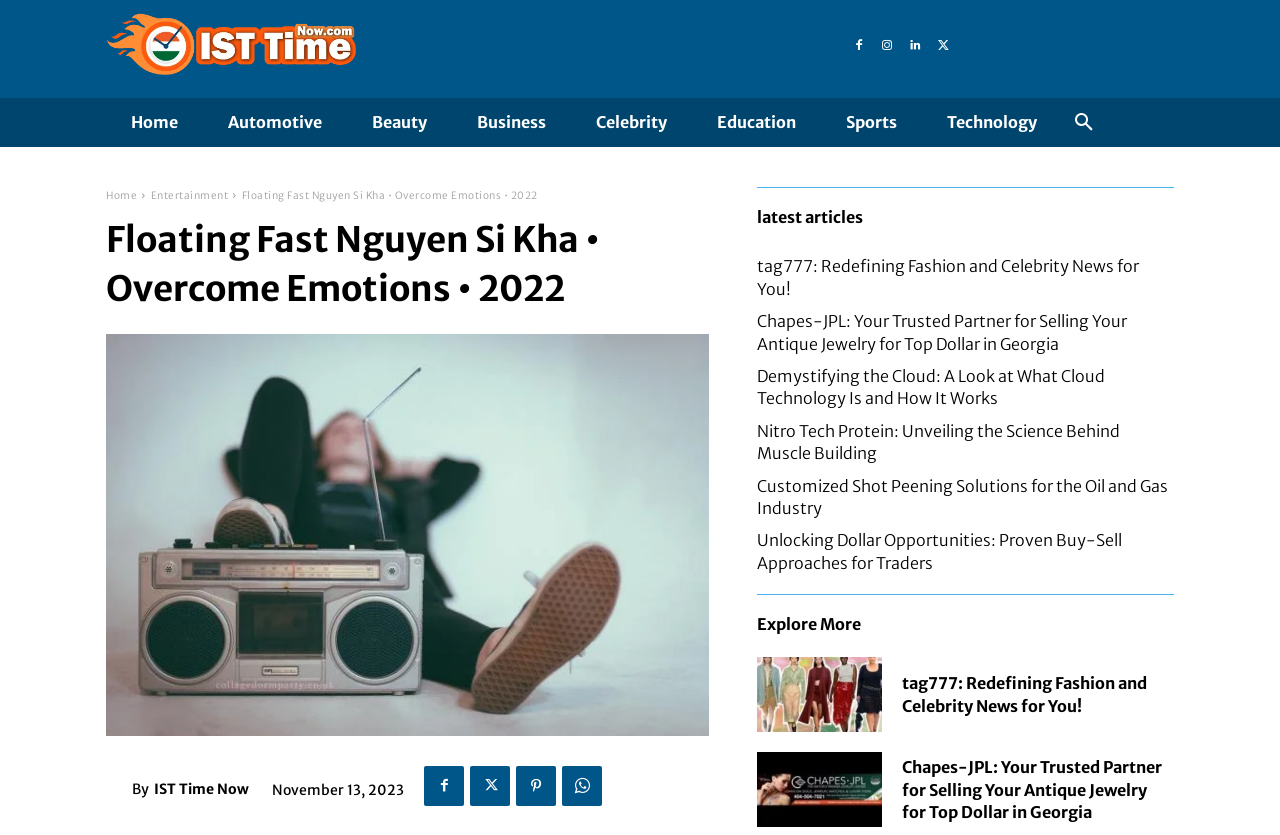Please specify the bounding box coordinates of the element that should be clicked to execute the given instruction: 'Explore more articles'. Ensure the coordinates are four float numbers between 0 and 1, expressed as [left, top, right, bottom].

[0.591, 0.737, 0.673, 0.76]